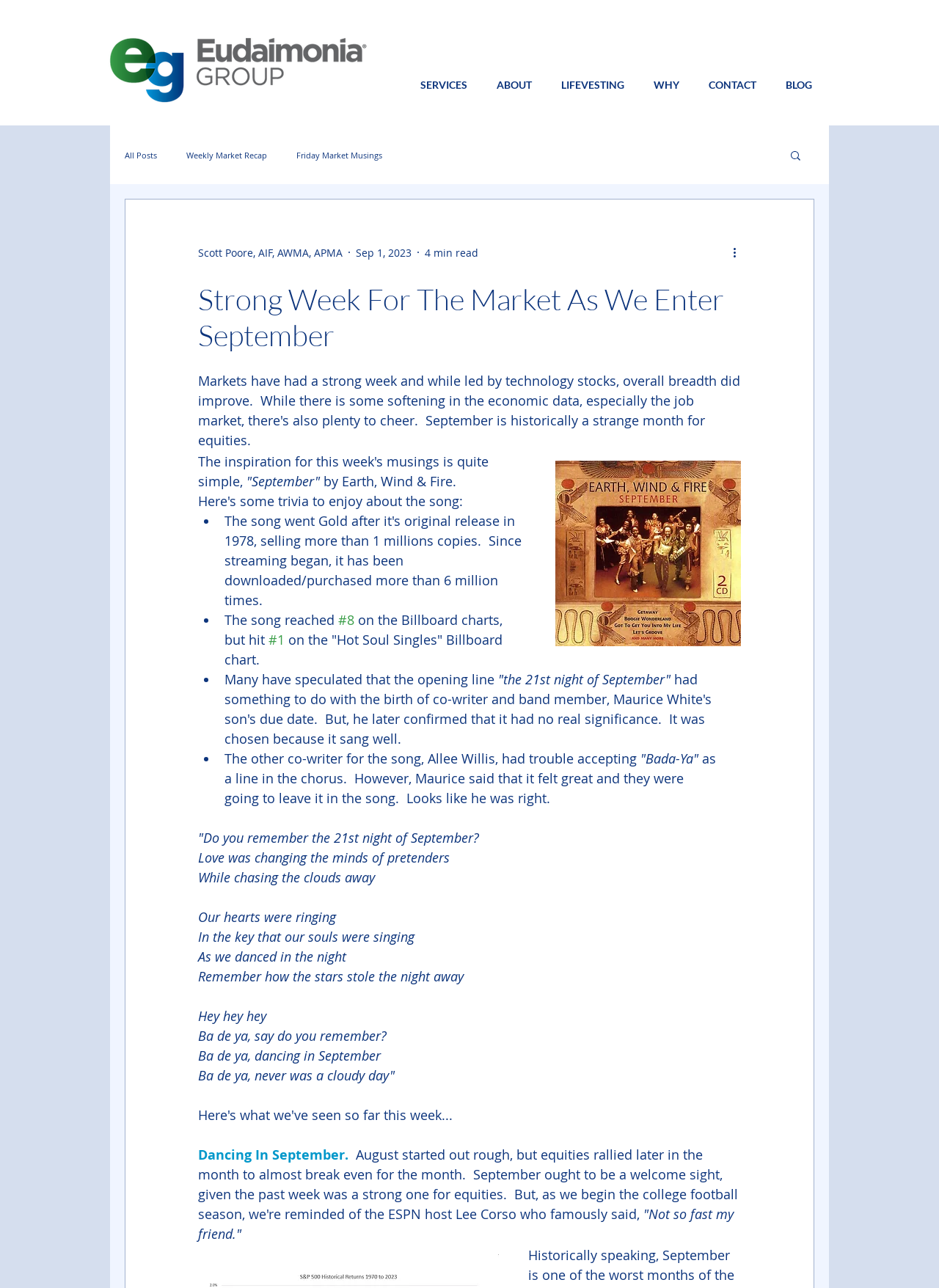Could you provide the bounding box coordinates for the portion of the screen to click to complete this instruction: "Open the 'BLOG' dropdown menu"?

[0.821, 0.058, 0.88, 0.074]